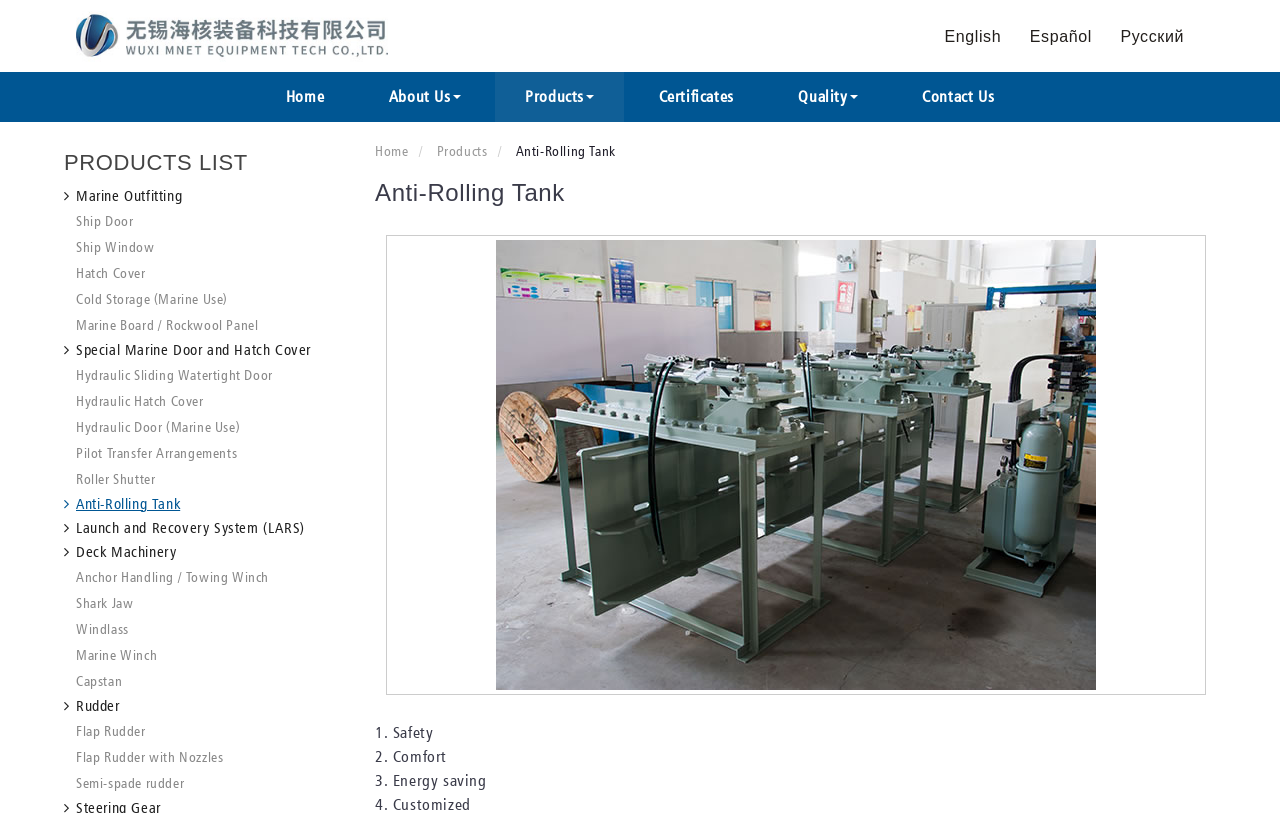Identify the bounding box of the UI component described as: "Ship Door".

[0.05, 0.255, 0.266, 0.281]